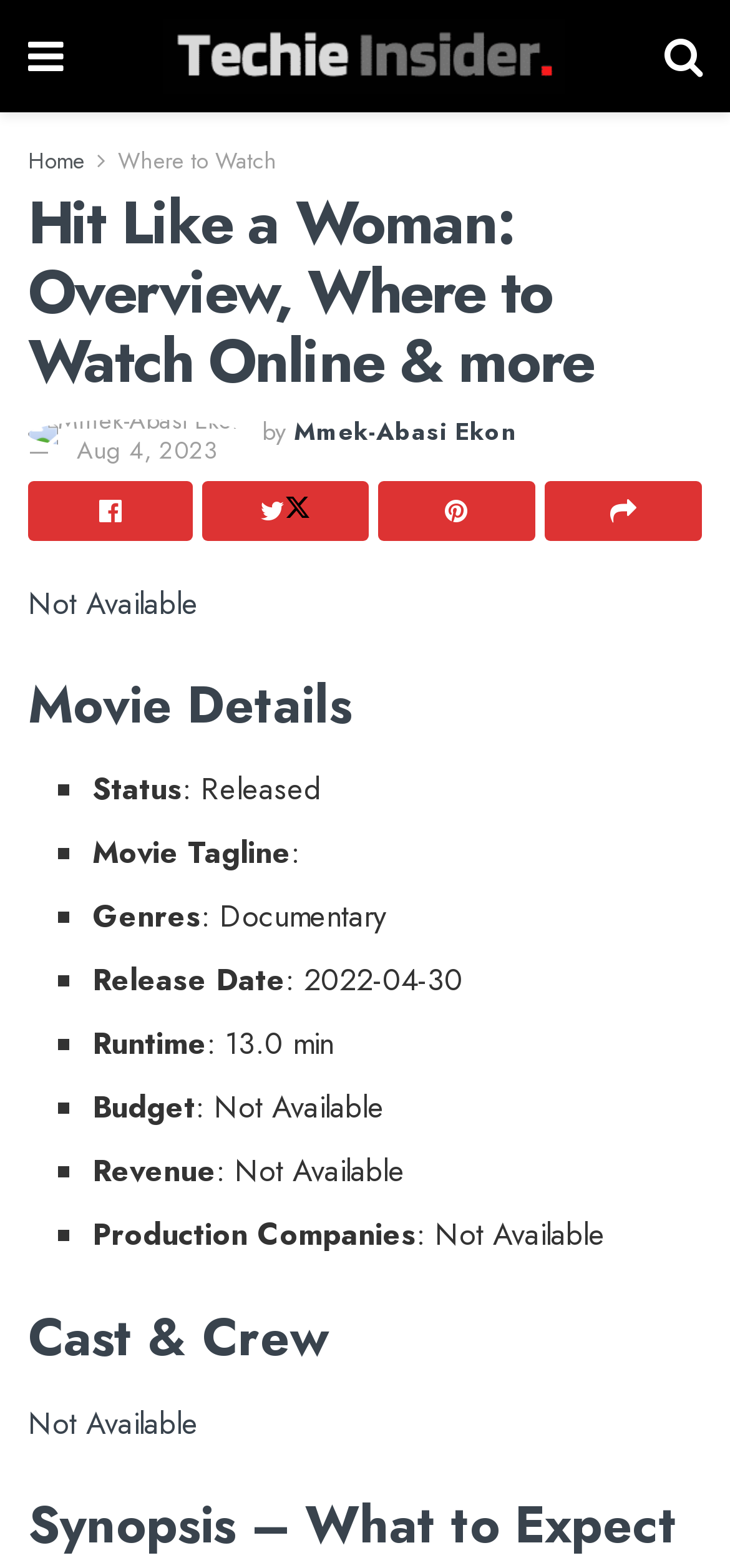What is the title of the movie?
Answer the question in a detailed and comprehensive manner.

The title of the movie can be found in the heading element with the text 'Hit Like a Woman: Overview, Where to Watch Online & more'.